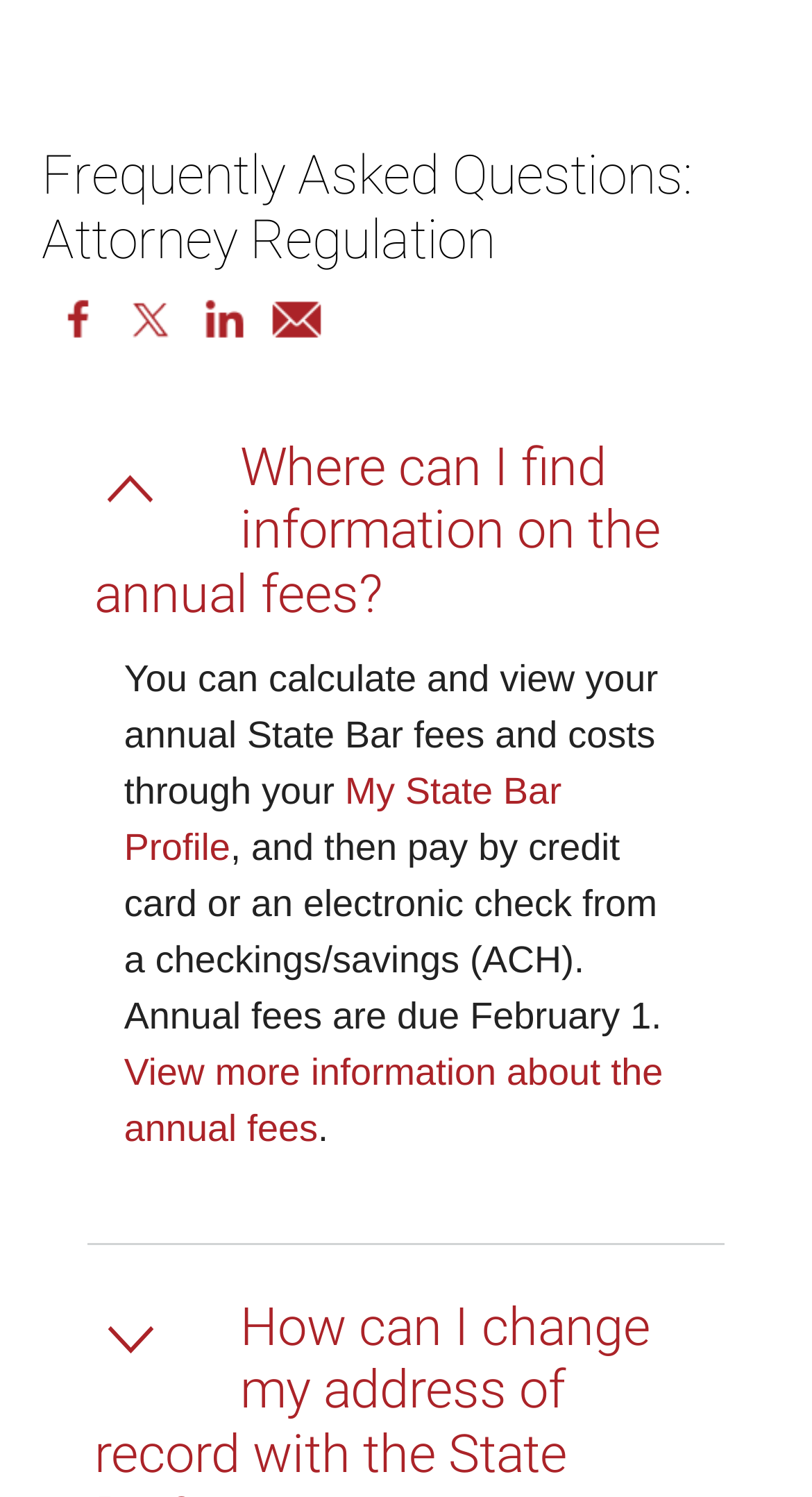Please answer the following question using a single word or phrase: 
What is the name of the personalization options feature?

PageAssist